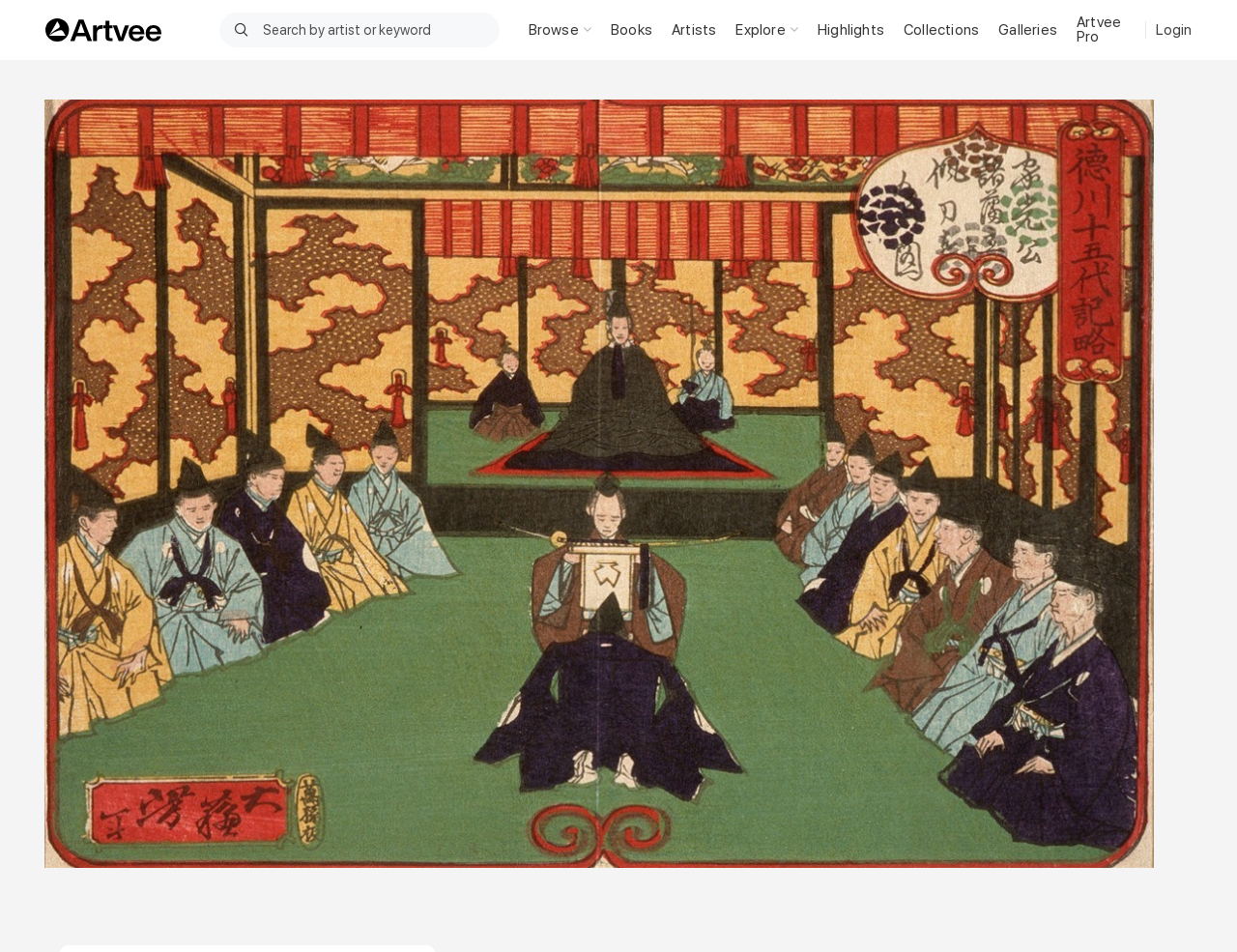Determine the bounding box coordinates of the region I should click to achieve the following instruction: "Login to Artvee". Ensure the bounding box coordinates are four float numbers between 0 and 1, i.e., [left, top, right, bottom].

[0.934, 0.019, 0.963, 0.044]